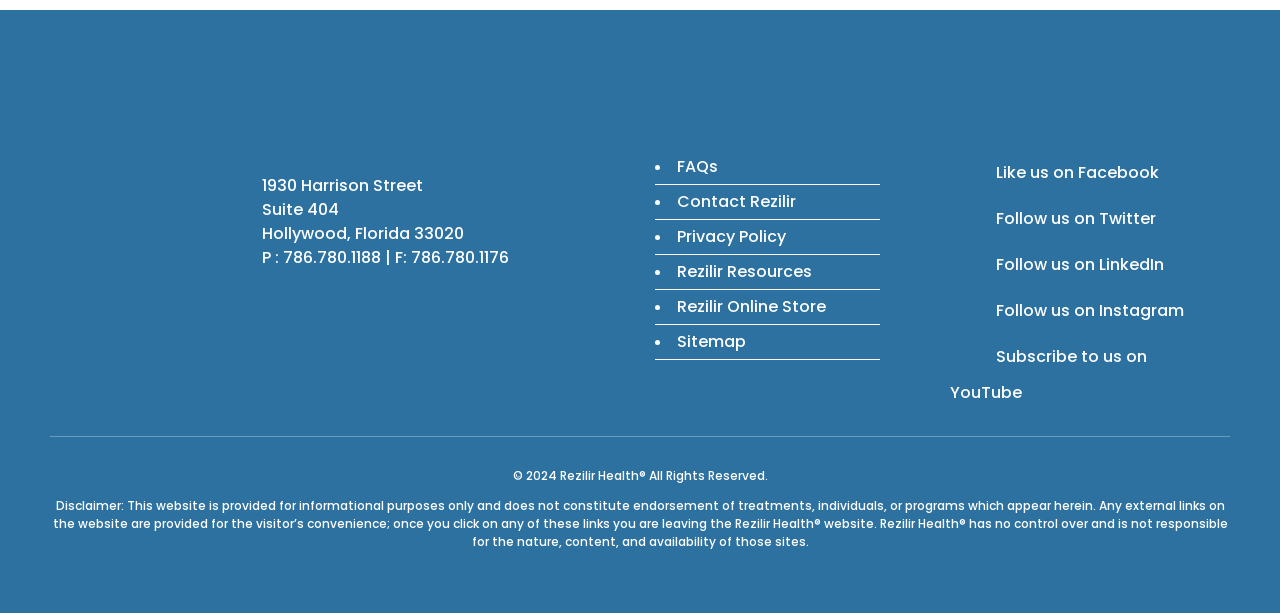Please specify the bounding box coordinates of the clickable section necessary to execute the following command: "View Sitemap".

[0.529, 0.539, 0.583, 0.577]